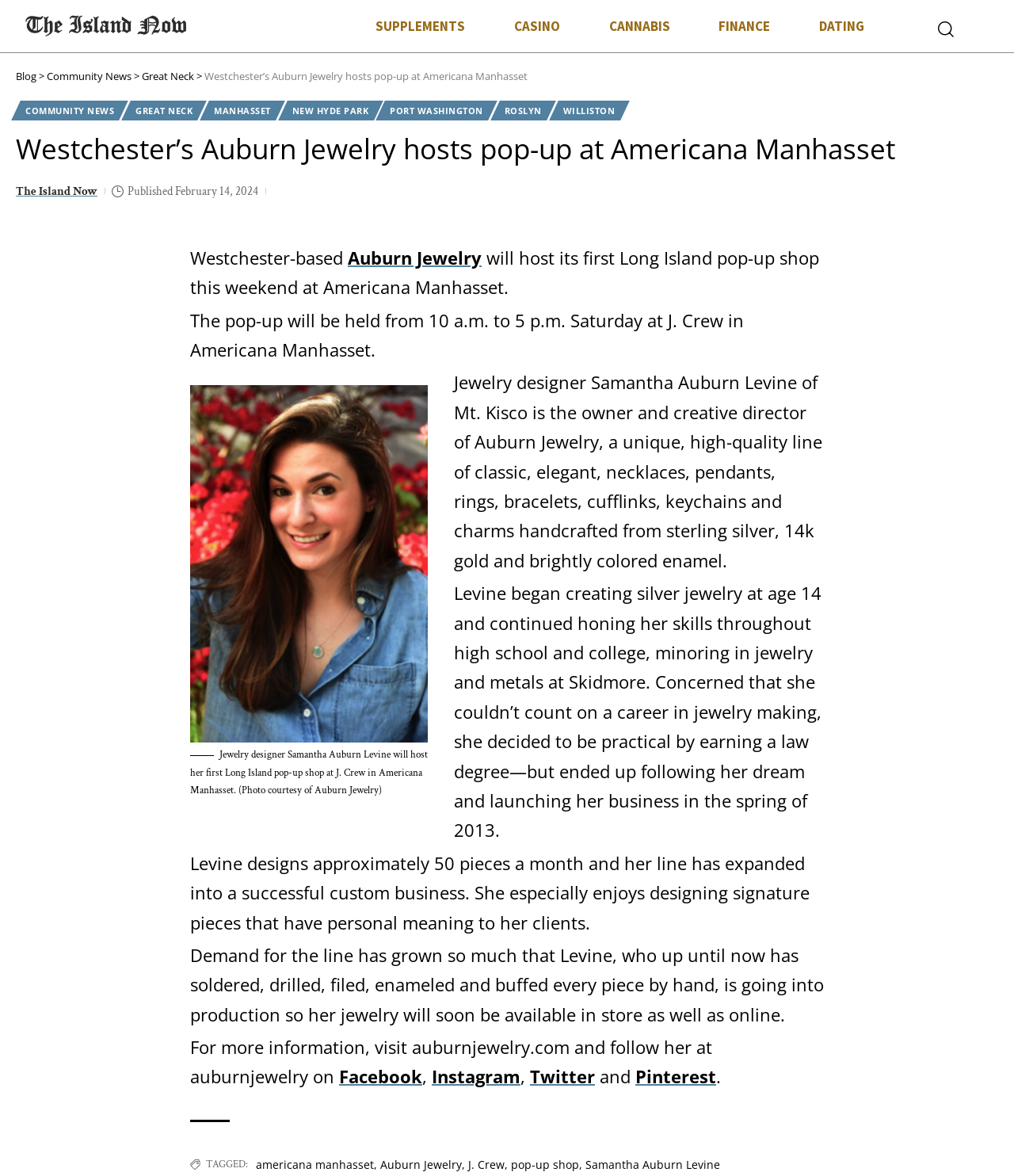Please identify the bounding box coordinates of the element's region that should be clicked to execute the following instruction: "View the photo of 'Jewelry designer Samantha Auburn Levine'". The bounding box coordinates must be four float numbers between 0 and 1, i.e., [left, top, right, bottom].

[0.188, 0.328, 0.422, 0.632]